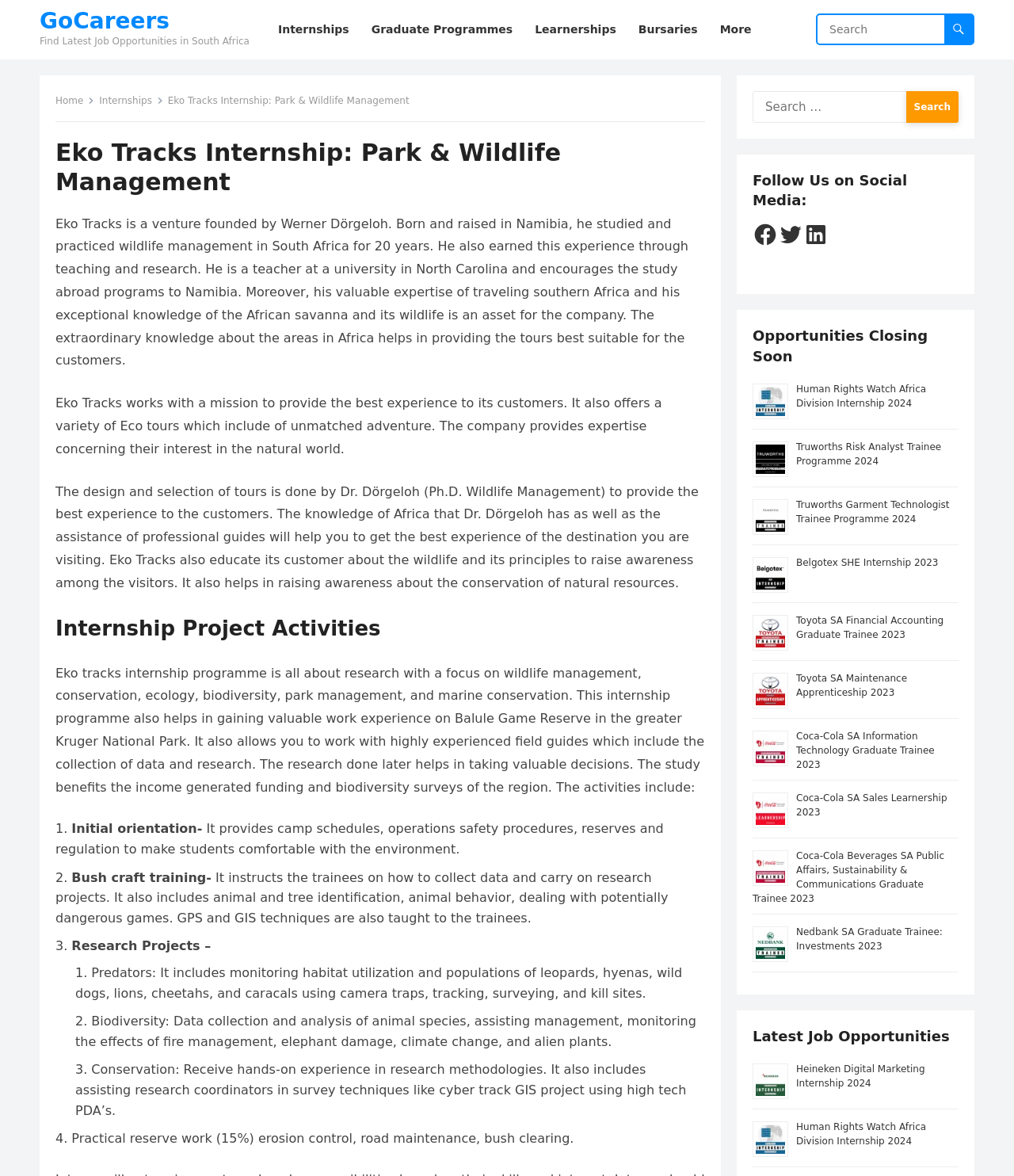Based on the description "parent_node: Search for: value="Search"", find the bounding box of the specified UI element.

[0.893, 0.077, 0.945, 0.104]